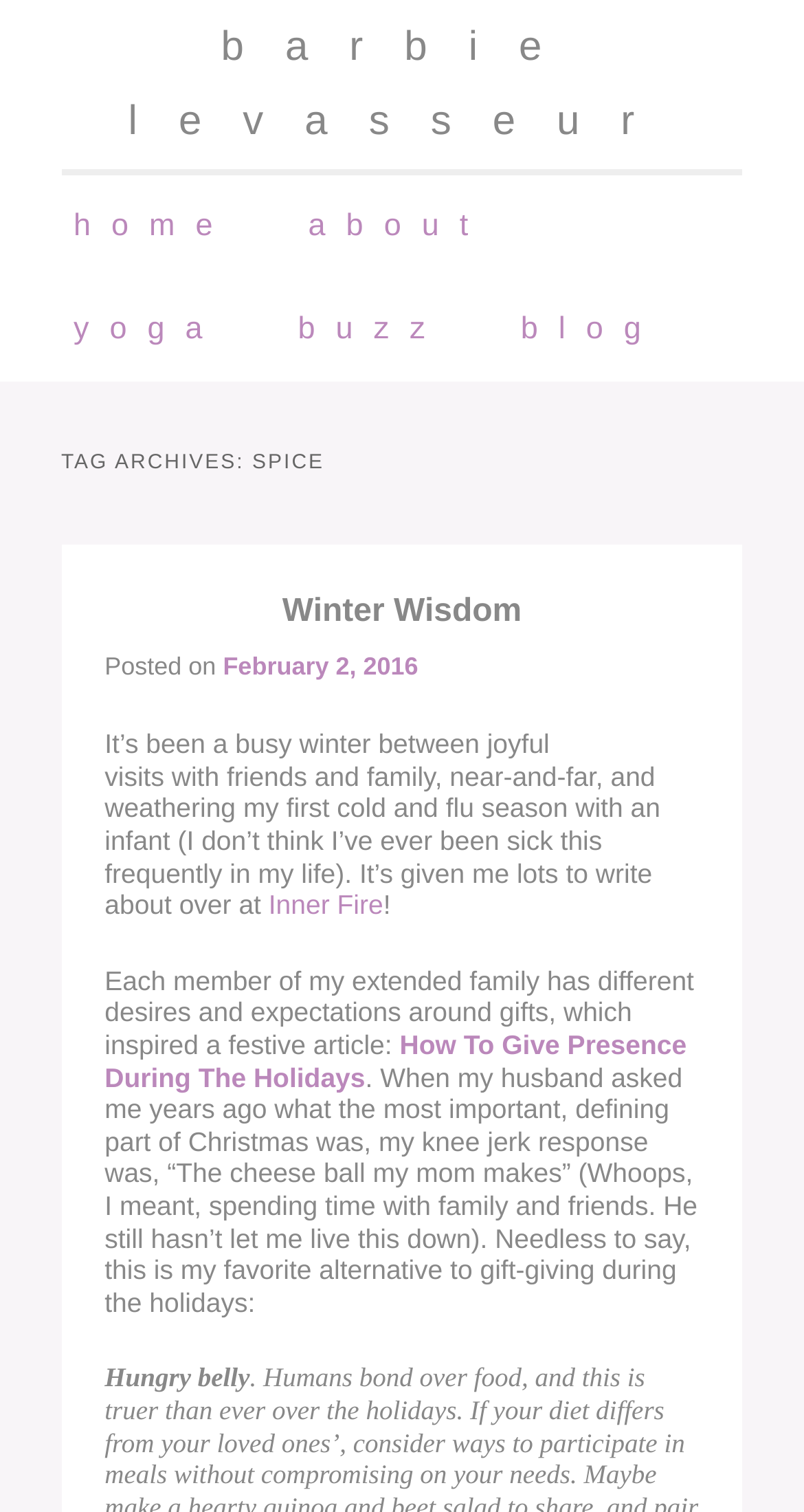Create an elaborate caption that covers all aspects of the webpage.

The webpage appears to be a personal blog or website belonging to Barbie Levasseur, with a focus on topics such as yoga, wellness, and personal stories. 

At the top of the page, there is a heading with the title "Barbie Levasseur" and a link with the same text. Below this, there is a main menu with links to different sections of the website, including "home", "about", "yoga", "buzz", and "blog". 

The main content of the page is divided into sections, with a header that reads "TAG ARCHIVES: SPICE". Below this, there is a subheading "Winter Wisdom" followed by a link to an article with the same title. The article appears to be a personal reflection on the author's experiences during the winter season, including visits with friends and family, and dealing with illness. 

The article is written in a conversational tone and includes links to other articles and websites, such as "Inner Fire" and "How To Give Presence During The Holidays". The text is interspersed with personal anecdotes and humorous asides, giving the impression of a personal and introspective writing style. 

At the bottom of the page, there is a section with a heading "Hungry belly", although it is not clear what this section is about or what content it contains.